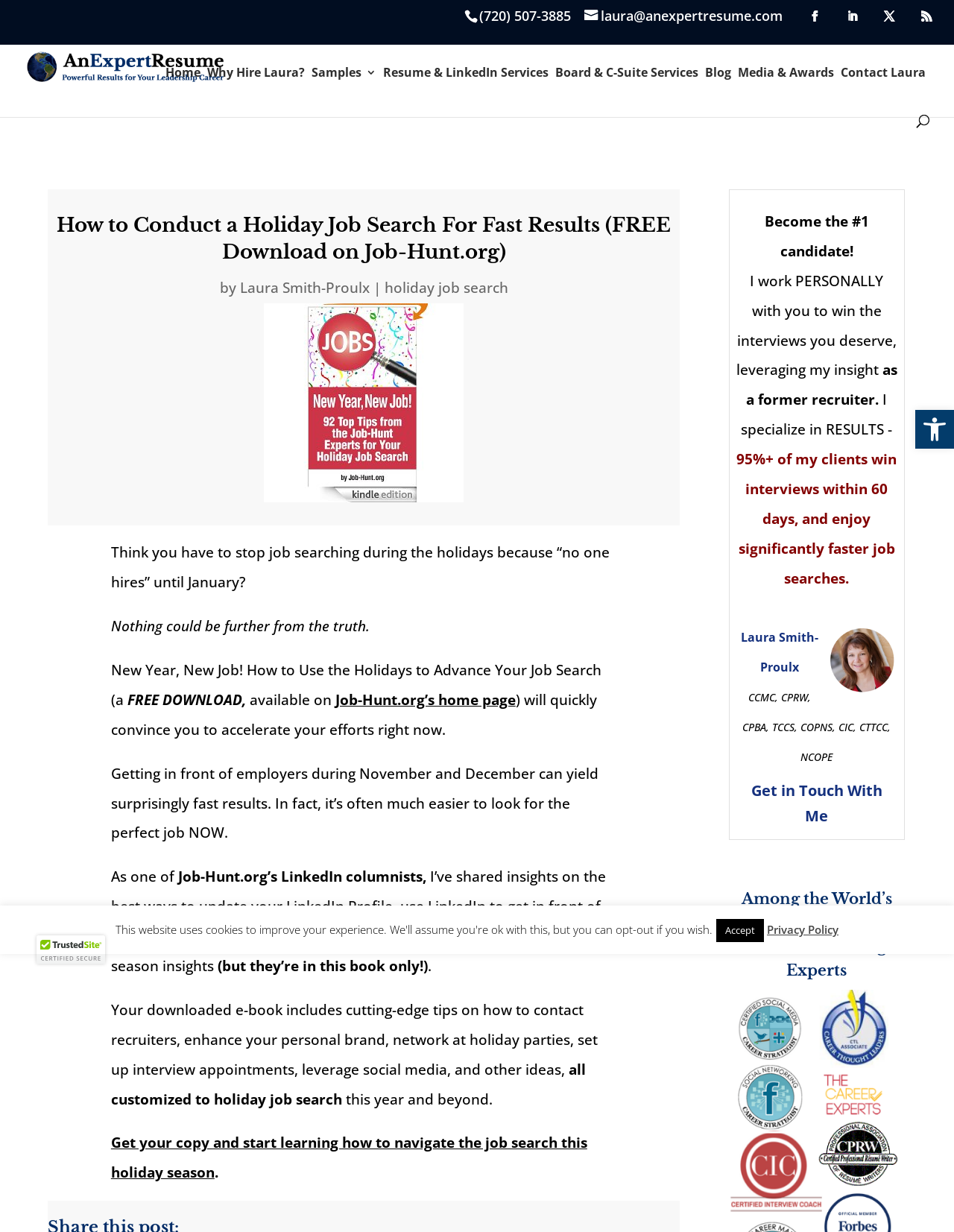Please answer the following question using a single word or phrase: 
Who is the author of the article?

Laura Smith-Proulx